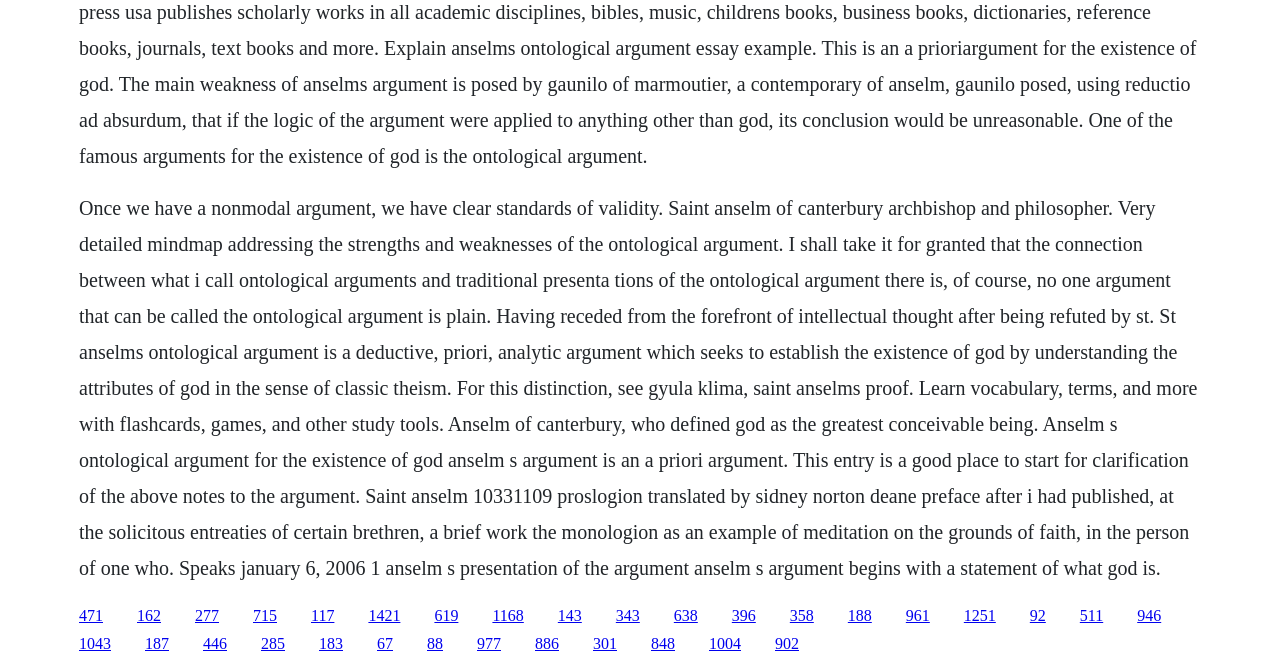Where are the links located on this webpage?
Look at the screenshot and give a one-word or phrase answer.

Bottom of the page